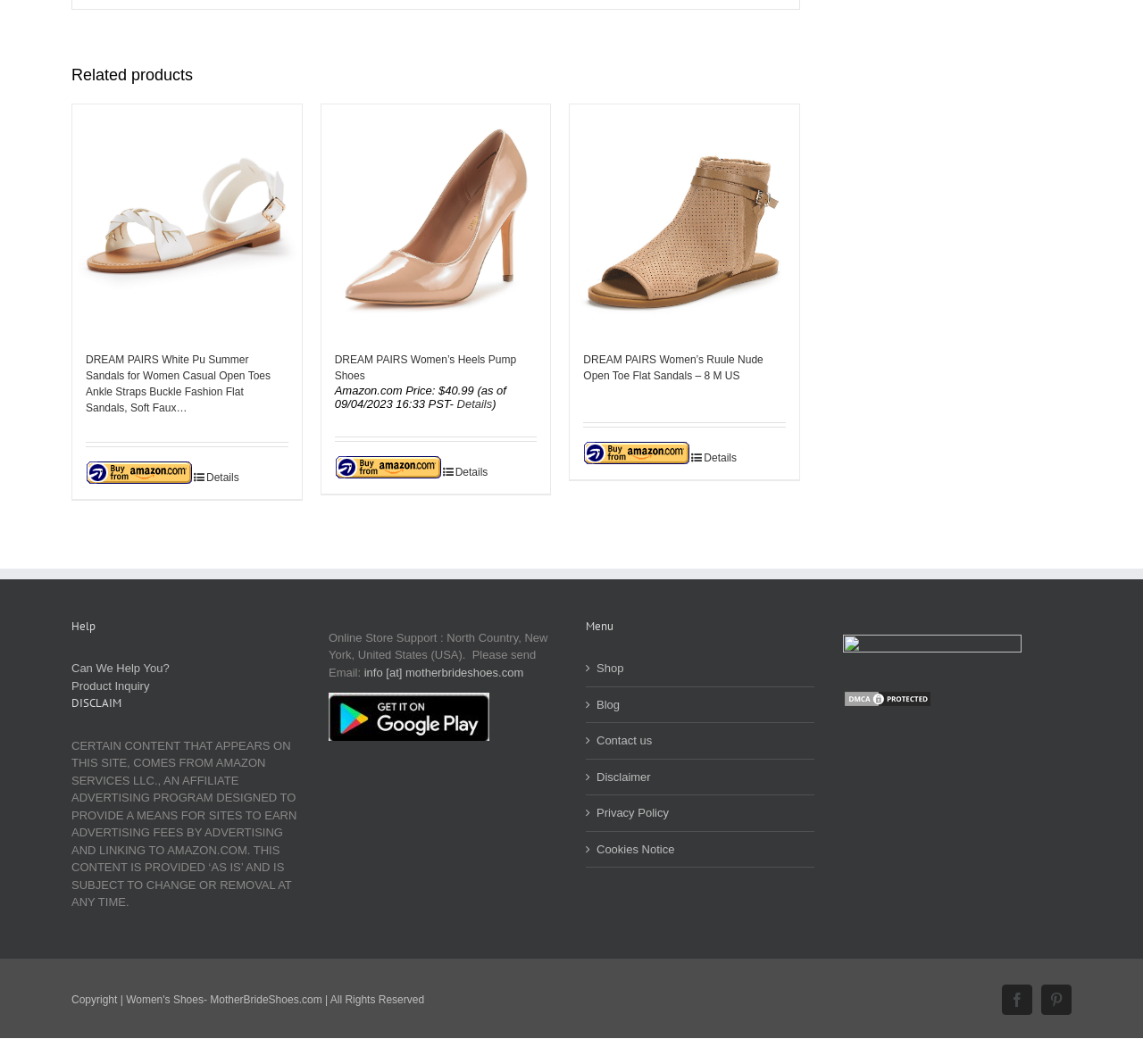Provide a short answer to the following question with just one word or phrase: What is the disclaimer about?

Amazon affiliate advertising